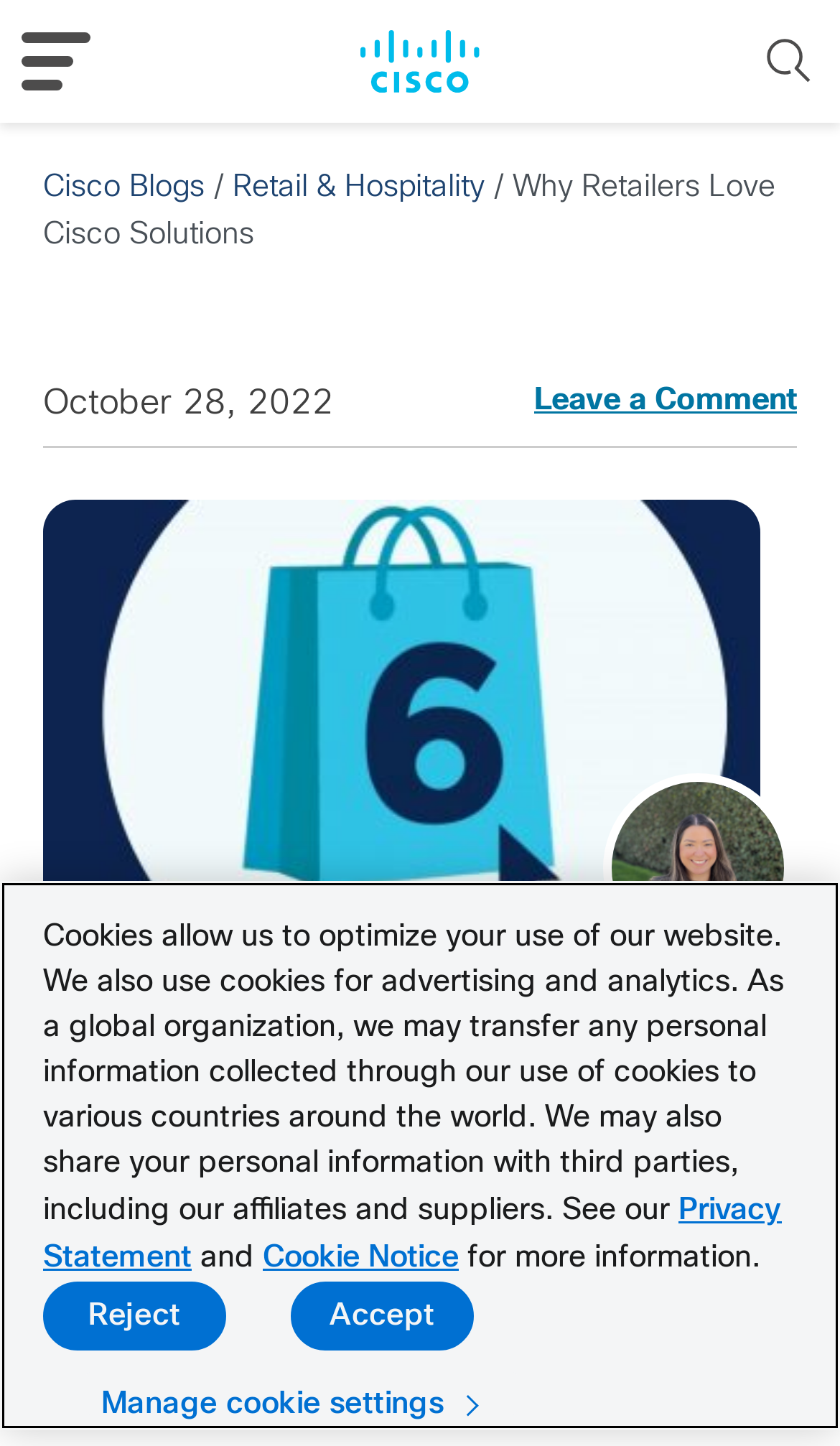What is the name of the author of the blog post?
Give a one-word or short phrase answer based on the image.

Sabrina Gonzalez